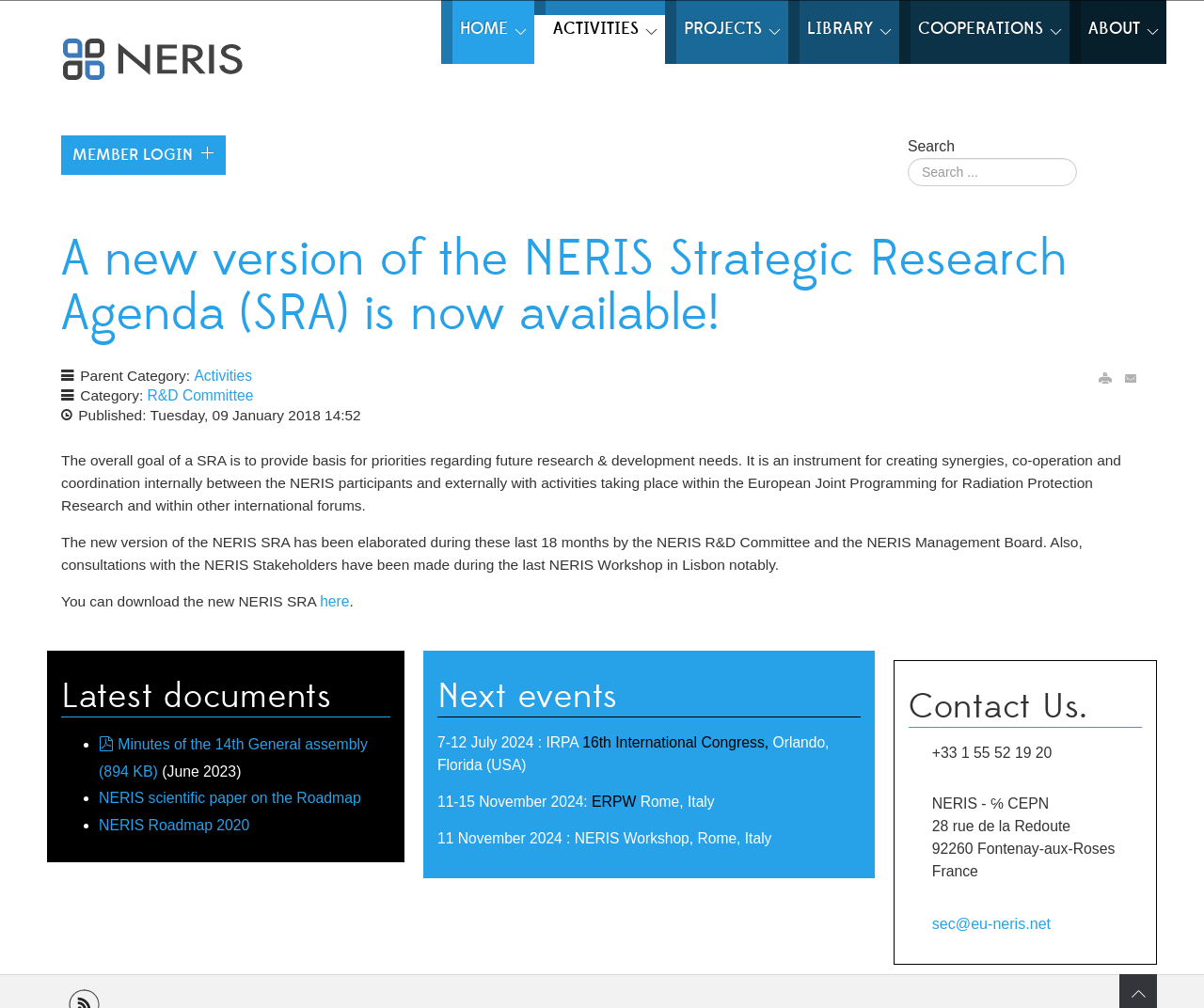Based on the image, give a detailed response to the question: What is the category of the article 'A new version of the NERIS Strategic Research Agenda (SRA) is now available!'?

The webpage lists the article 'A new version of the NERIS Strategic Research Agenda (SRA) is now available!' under the category 'Activities', as indicated by the description list detail.